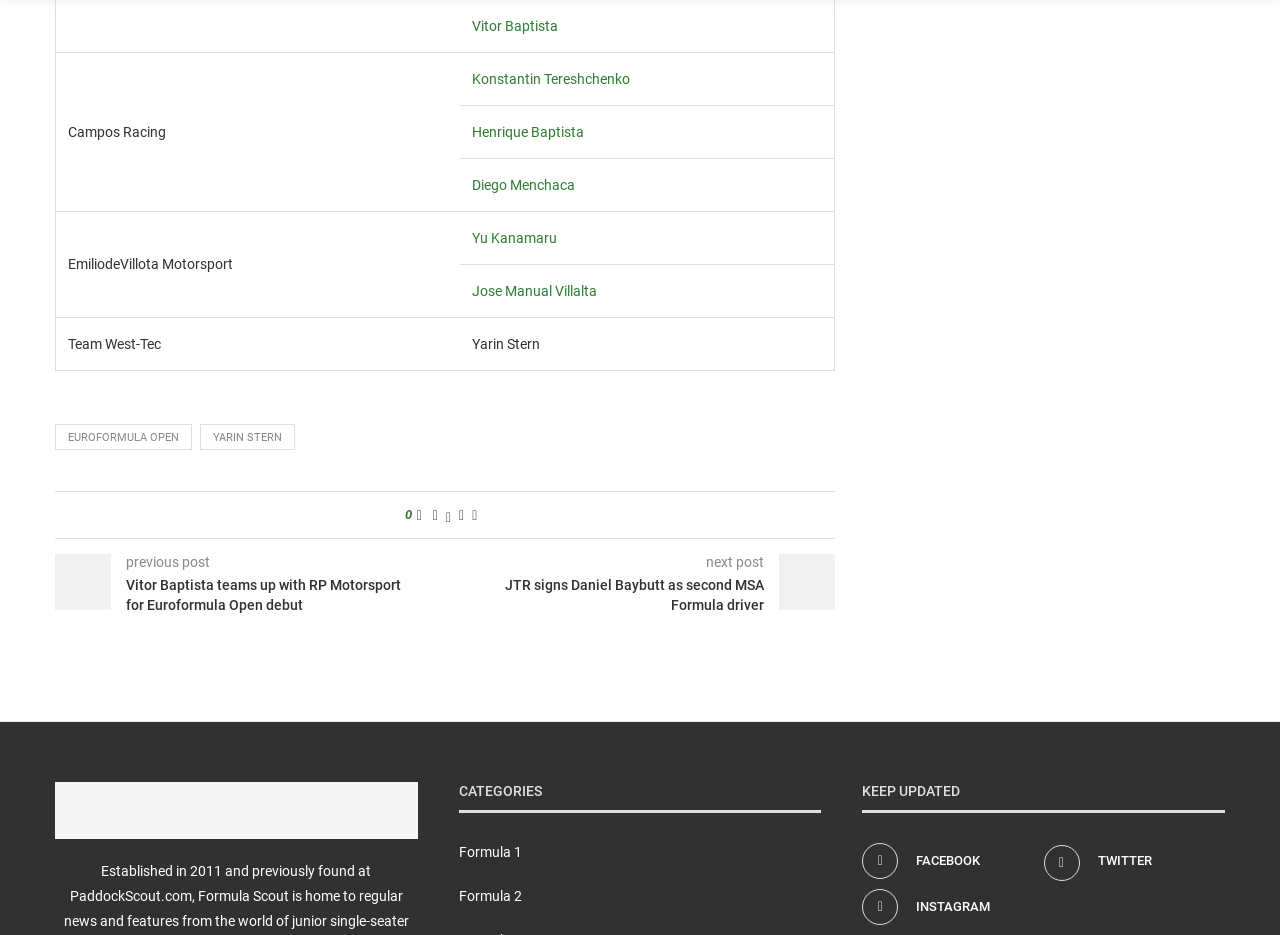Predict the bounding box of the UI element that fits this description: "Twitter".

[0.811, 0.902, 0.953, 0.941]